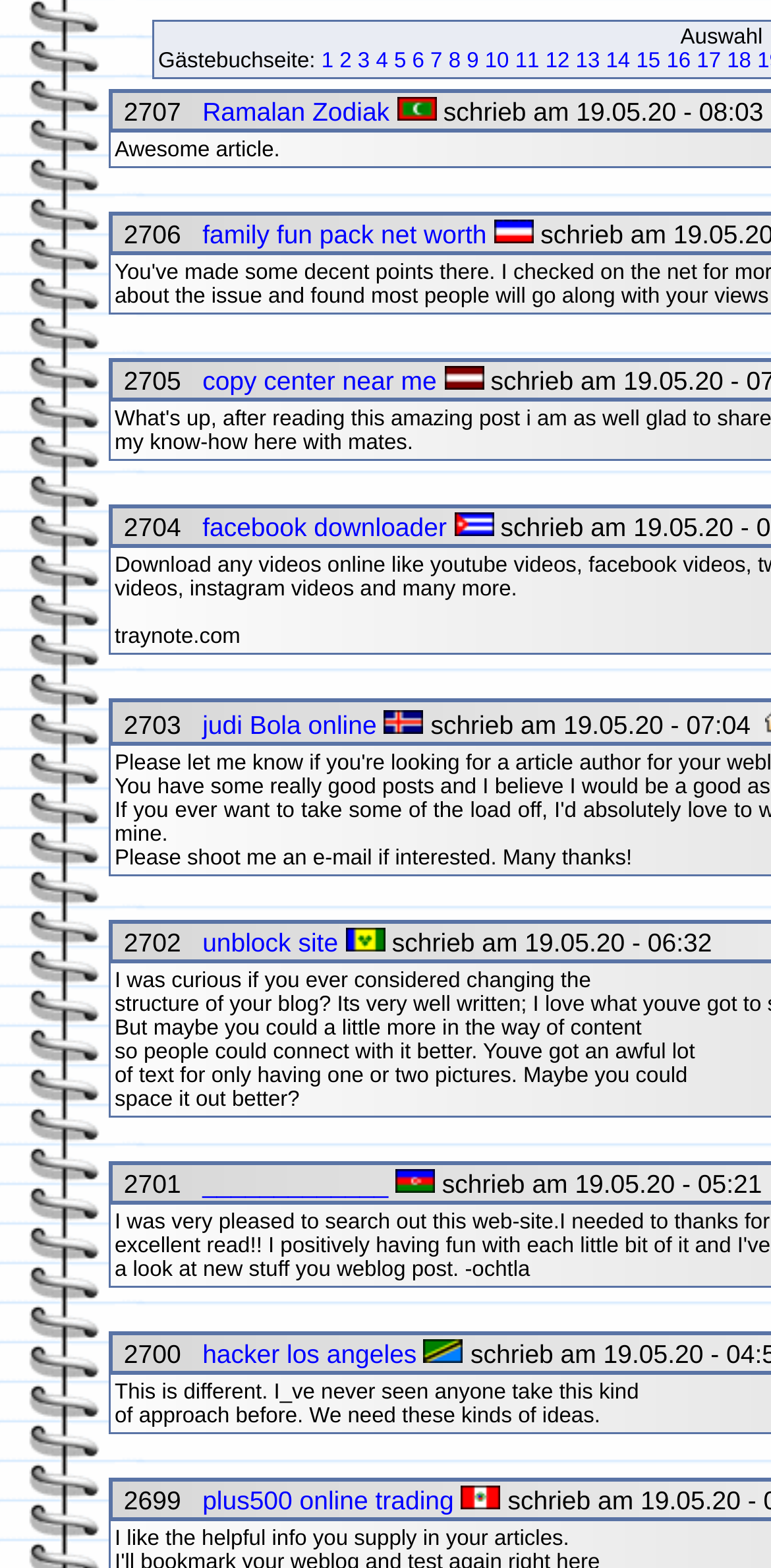Using the description "family fun pack net worth", predict the bounding box of the relevant HTML element.

[0.262, 0.14, 0.631, 0.159]